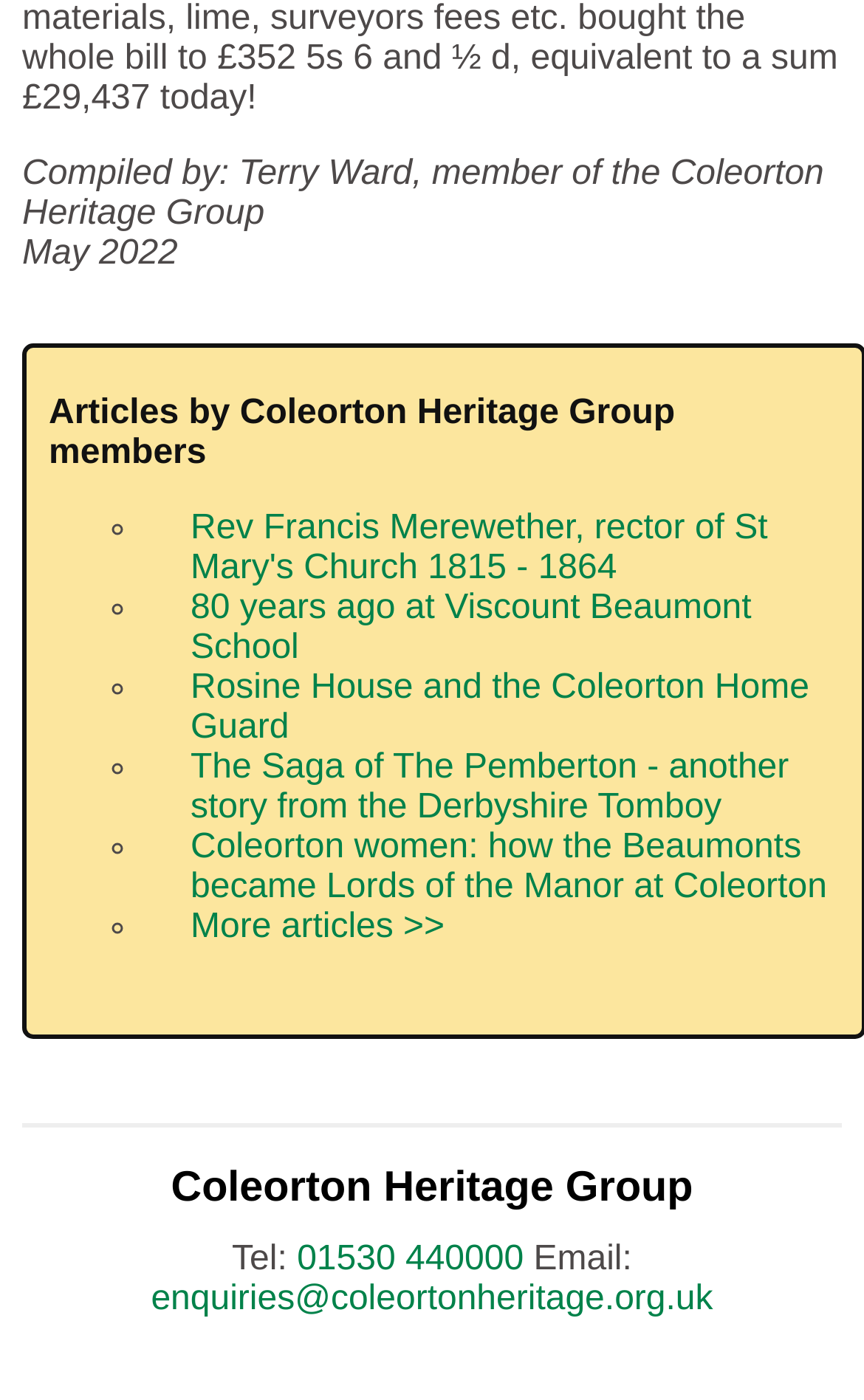Provide a short, one-word or phrase answer to the question below:
How can I contact the Coleorton Heritage Group?

Phone or email